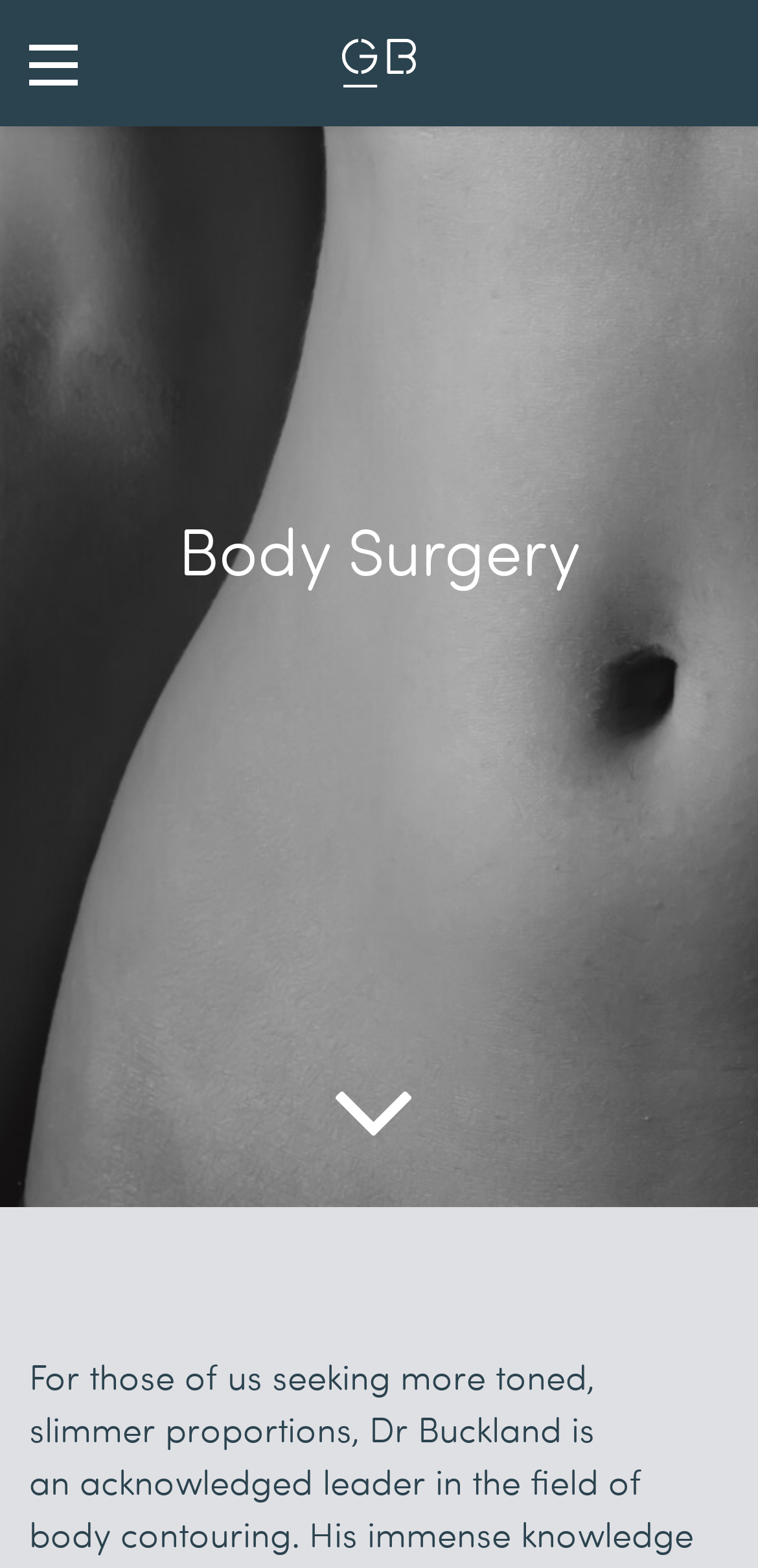What is the purpose of the webpage? Please answer the question using a single word or phrase based on the image.

Body Surgery and Contouring